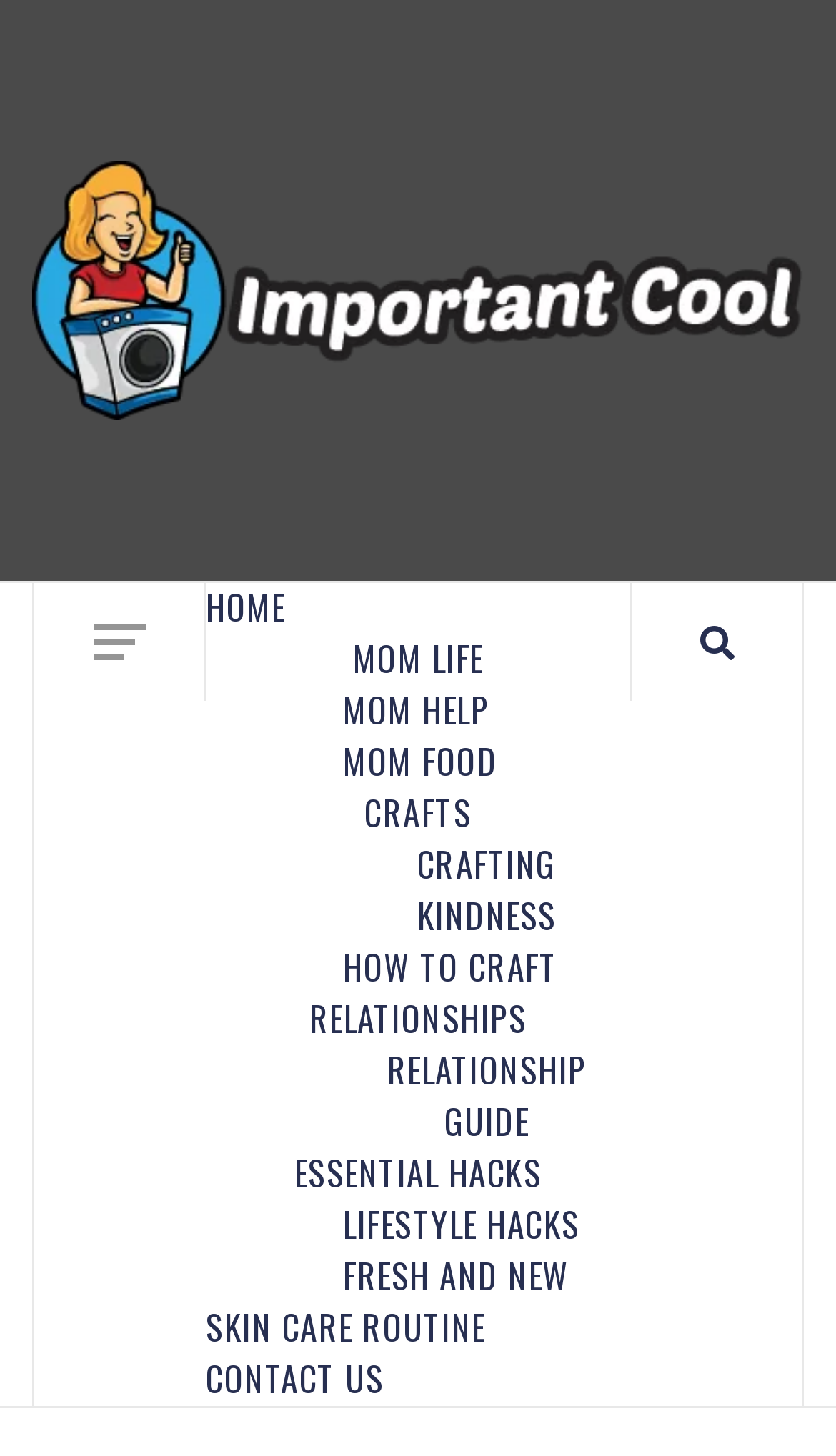What is the headline of the webpage?

TRANSLATING WORLDS: THE INTRICATE PROCESS OF LITERARY TRANSLATION